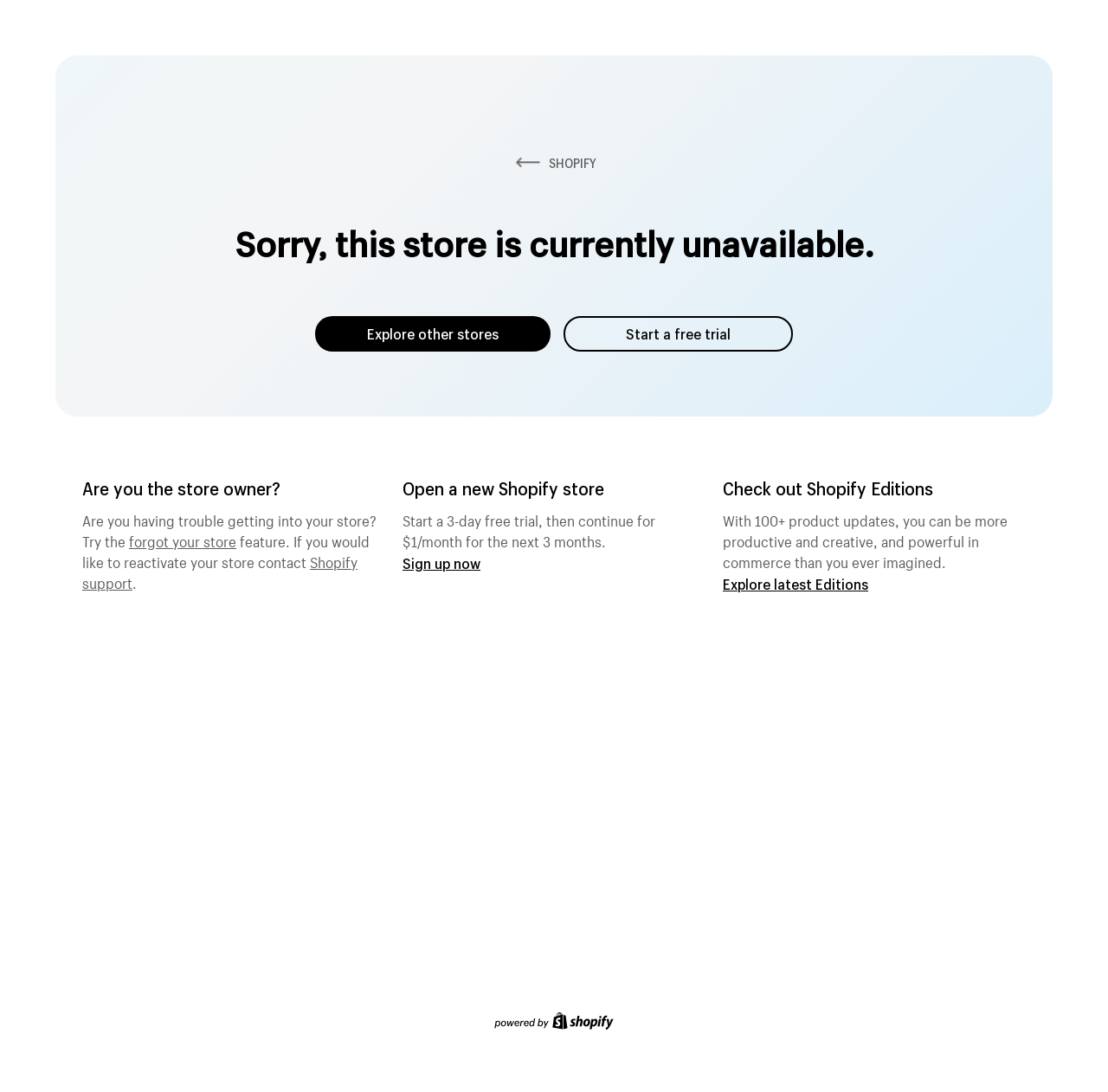What is Shopify Editions?
Give a single word or phrase answer based on the content of the image.

product updates